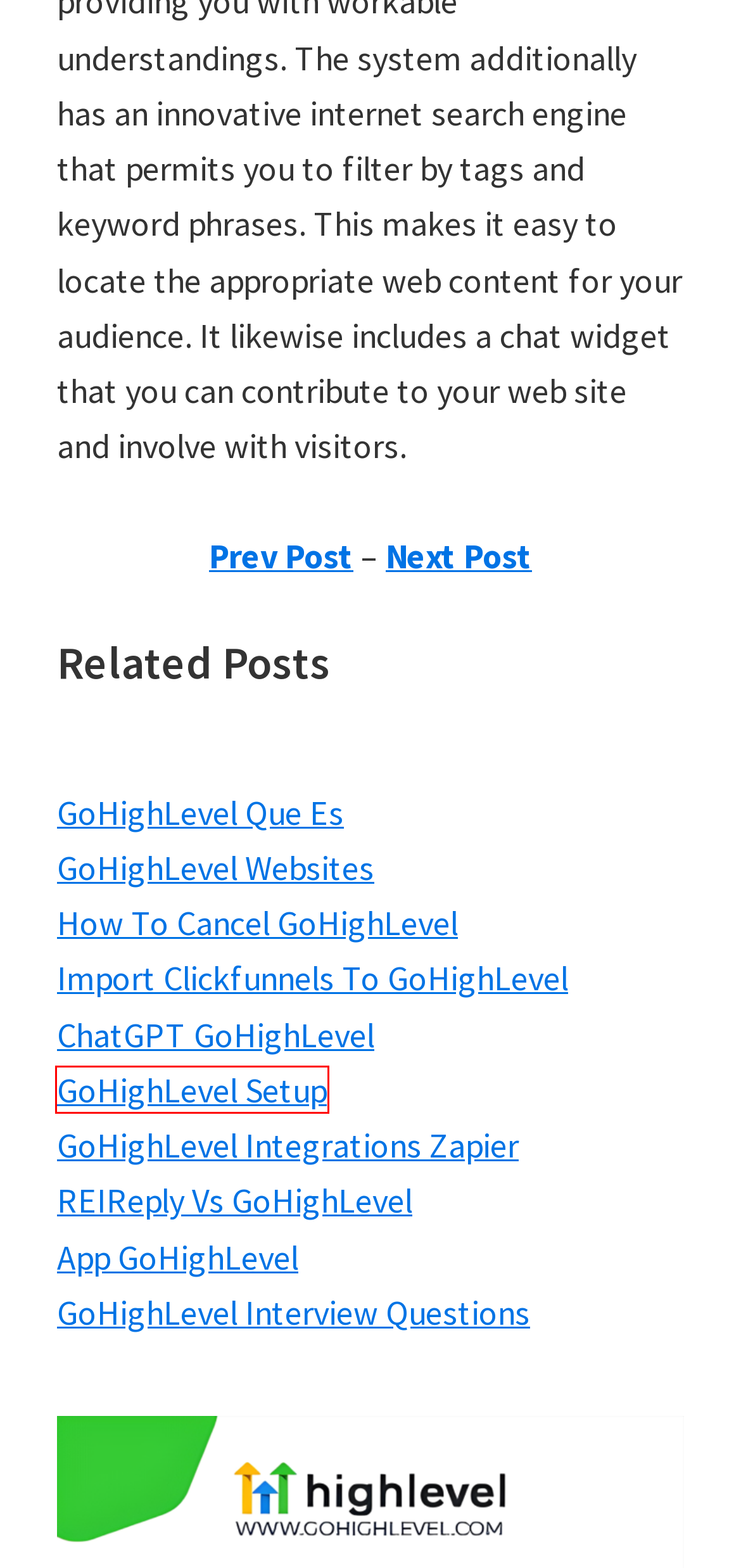Given a screenshot of a webpage with a red bounding box highlighting a UI element, determine which webpage description best matches the new webpage that appears after clicking the highlighted element. Here are the candidates:
A. App GoHighLevel – EXPLAINED!
B. REIReply Vs GoHighLevel – EXPLAINED!
C. GoHighLevel Que Es – EXPLAINED!
D. GoHighLevel Setup – EXPLAINED!
E. GoHighLevel Integrations Zapier – EXPLAINED!
F. GoHighLevel Interview Questions – EXPLAINED!
G. ChatGPT GoHighLevel – EXPLAINED!
H. GoHighLevel Websites – EXPLAINED!

D